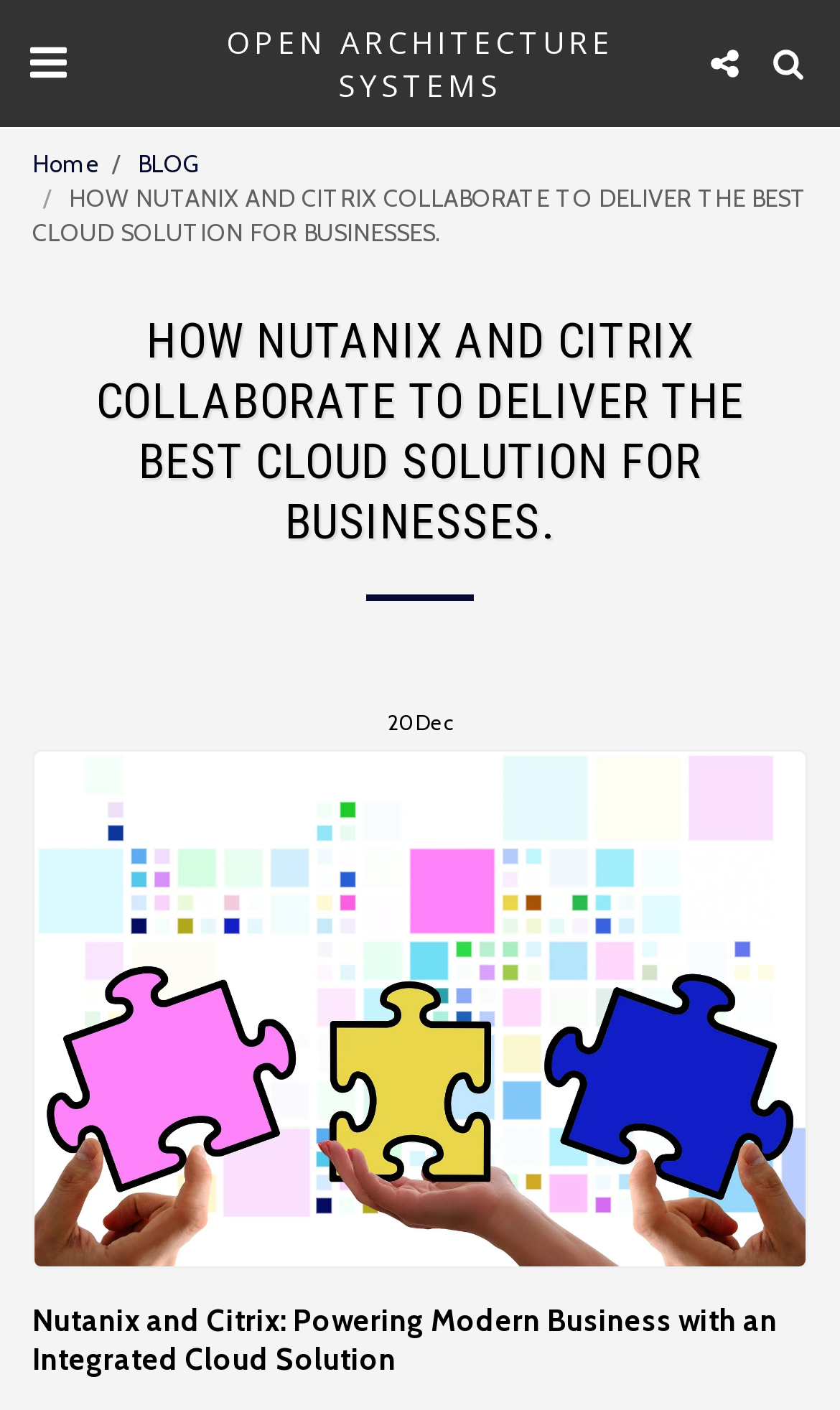Provide the bounding box coordinates for the specified HTML element described in this description: "OPEN ARCHITECTURE SYSTEMS". The coordinates should be four float numbers ranging from 0 to 1, in the format [left, top, right, bottom].

[0.128, 0.0, 0.872, 0.09]